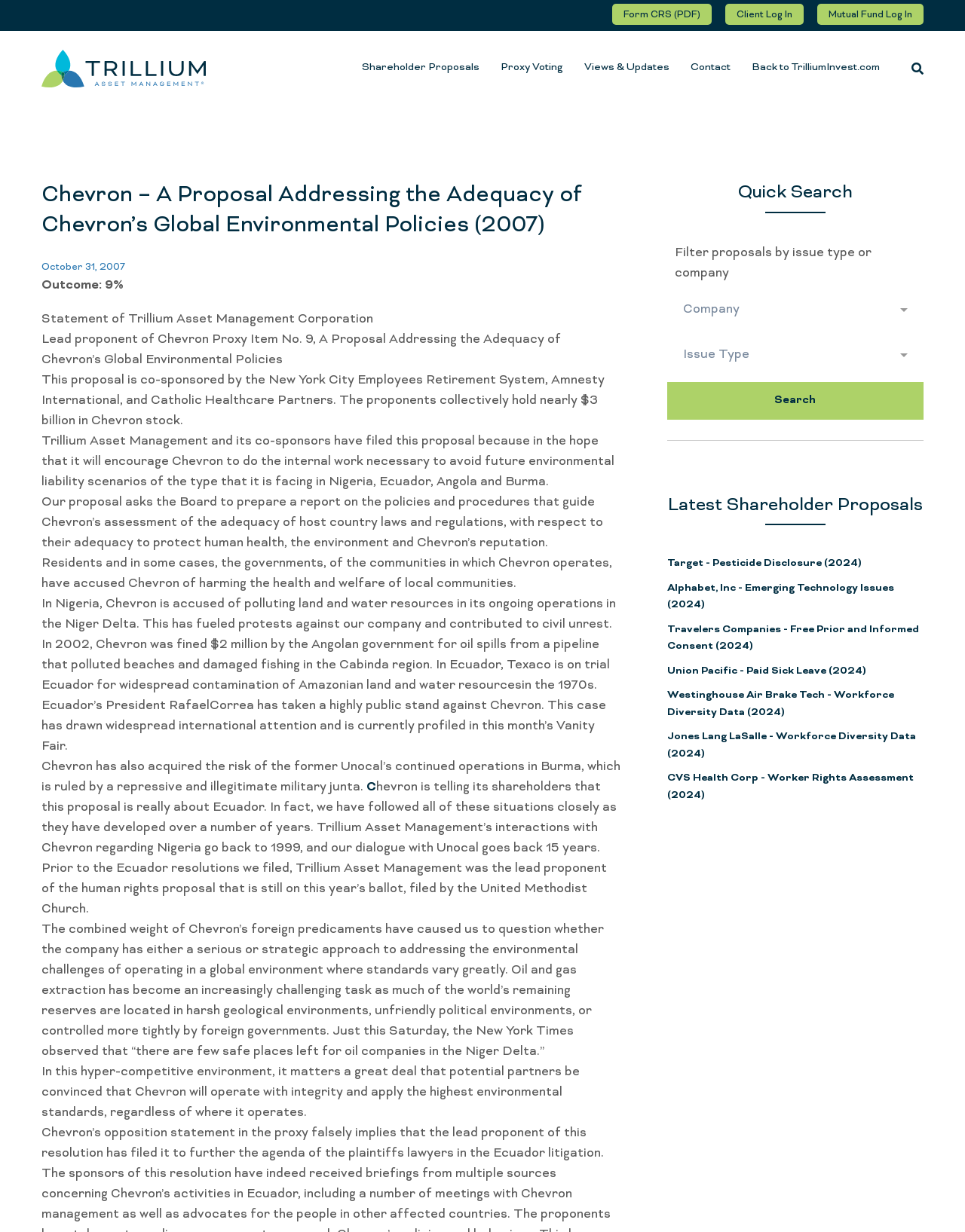Find and extract the text of the primary heading on the webpage.

Chevron – A Proposal Addressing the Adequacy of Chevron’s Global Environmental Policies (2007)